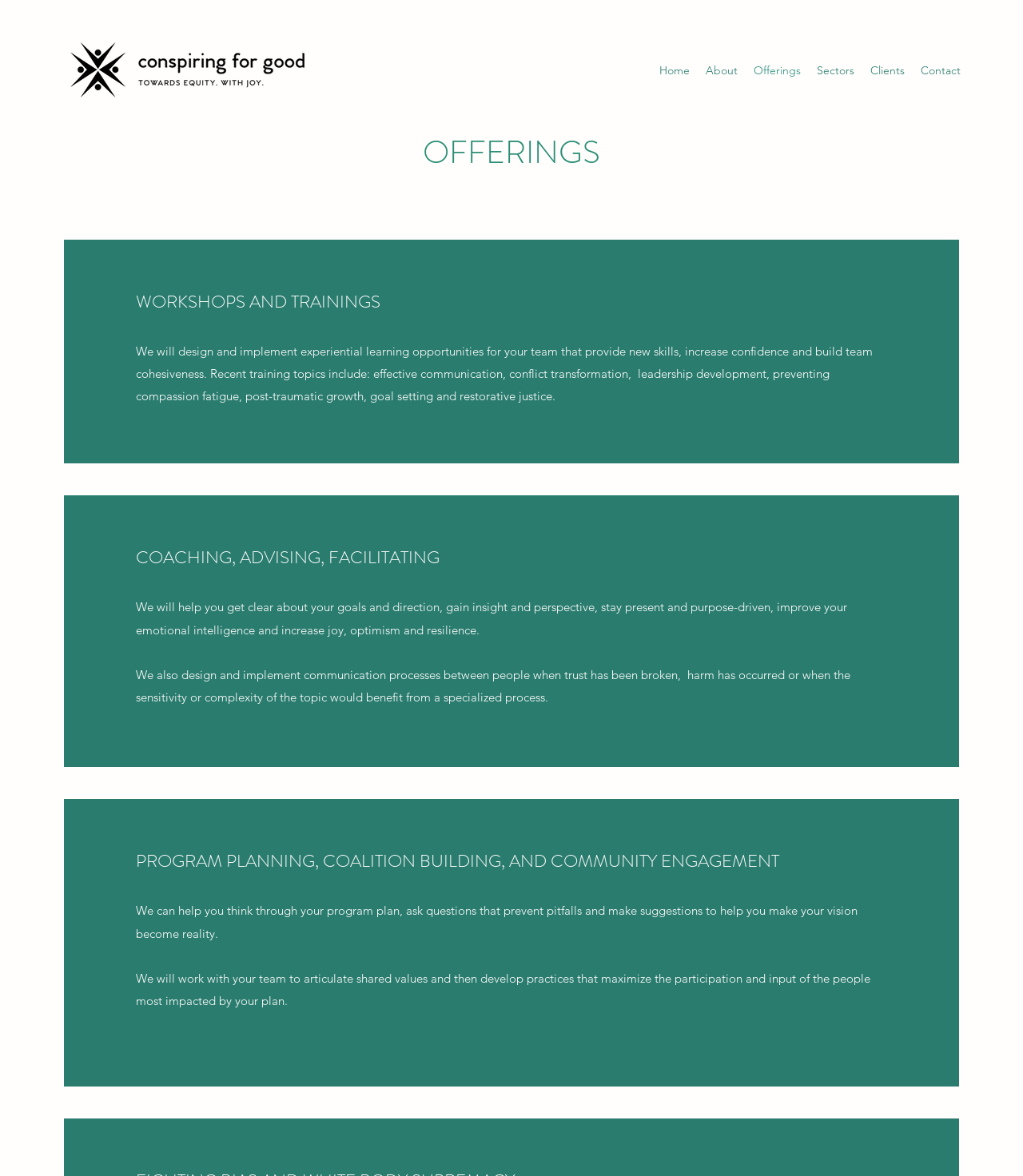Provide a comprehensive description of the webpage.

The webpage is about Conspiring for Good and its Offerings. At the top left corner, there is a black logo without a background. Below the logo, there is a navigation menu with links to different sections of the website, including Home, About, Offerings, Sectors, Clients, and Contact. These links are aligned horizontally and take up most of the top section of the page.

The main content of the page is divided into four sections, each with a heading. The first section is titled "OFFERINGS" and is located below the navigation menu. The second section is titled "WORKSHOPS AND TRAININGS" and is positioned below the first section. This section describes the experiential learning opportunities offered, including training topics such as effective communication and leadership development.

The third section is titled "COACHING, ADVISING, FACILITATING" and is located below the second section. This section explains the coaching and advising services provided, including helping clients set goals, gain insight, and improve emotional intelligence.

The fourth and final section is titled "PROGRAM PLANNING, COALITION BUILDING, AND COMMUNITY ENGAGEMENT" and is positioned at the bottom of the page. This section describes the program planning and community engagement services offered, including helping clients develop program plans and articulate shared values.

Throughout the page, there are blocks of text that provide detailed descriptions of the services offered. These blocks of text are positioned below their corresponding headings and take up most of the page's content area.